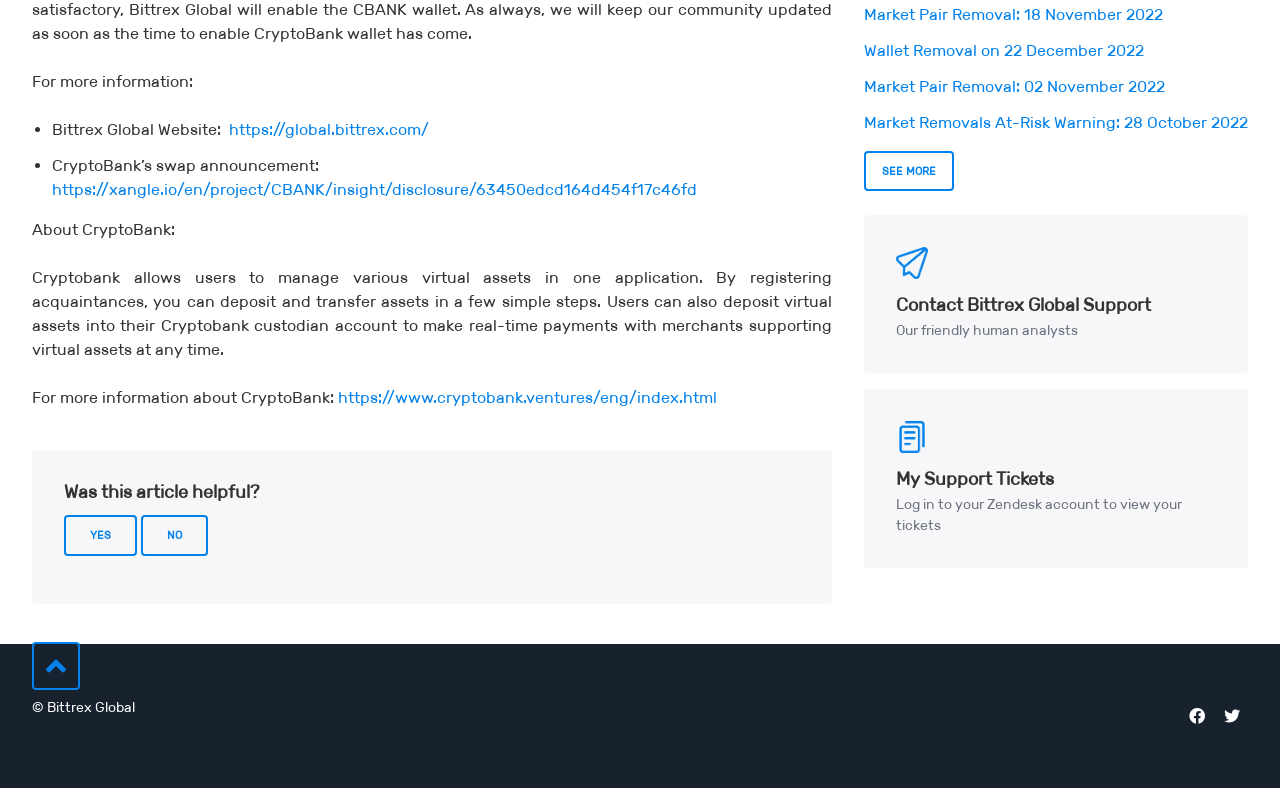Bounding box coordinates are specified in the format (top-left x, top-left y, bottom-right x, bottom-right y). All values are floating point numbers bounded between 0 and 1. Please provide the bounding box coordinate of the region this sentence describes: Read an excerpt HERE.

None